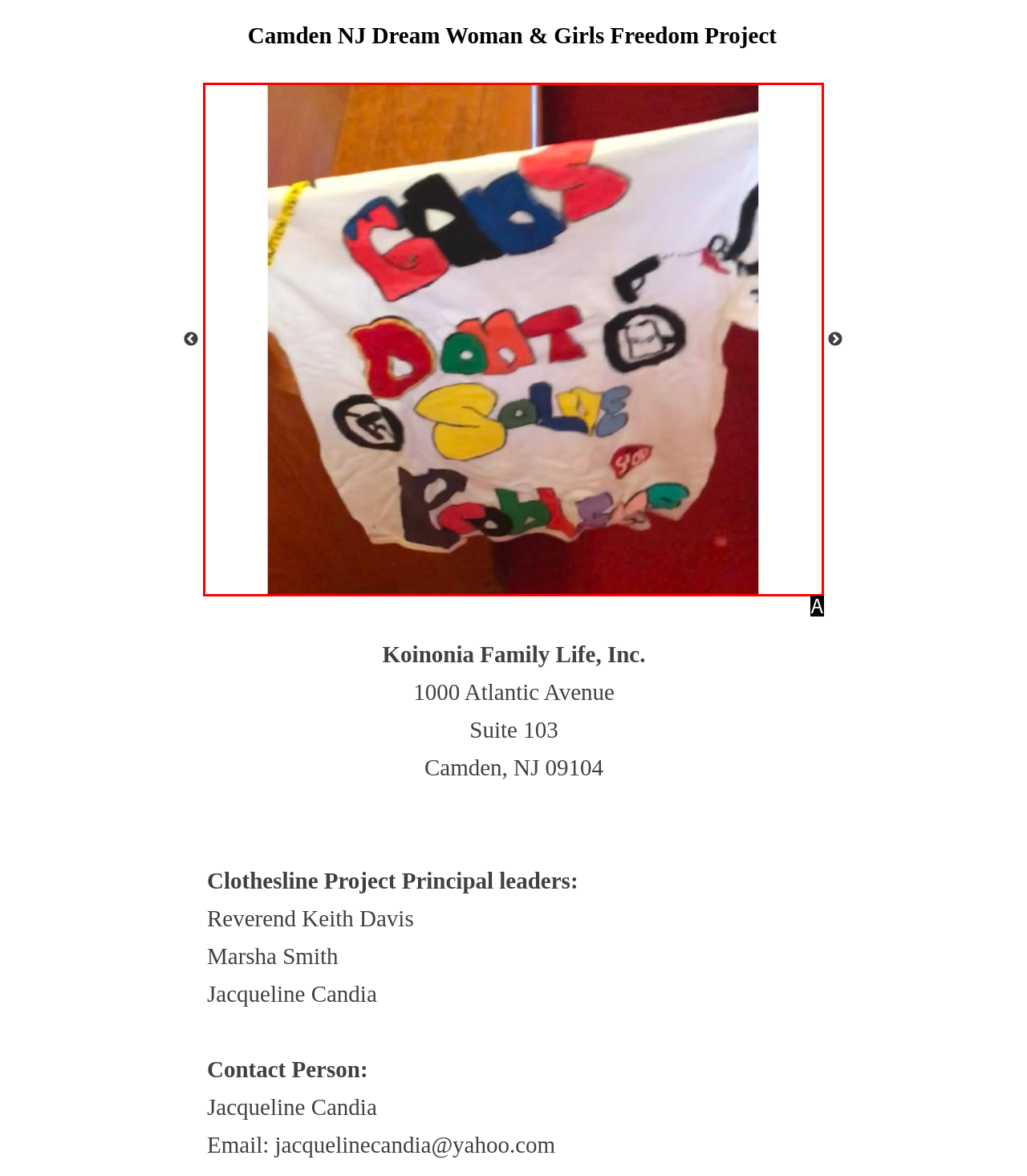Find the option that fits the given description: parent_node: Previous
Answer with the letter representing the correct choice directly.

A